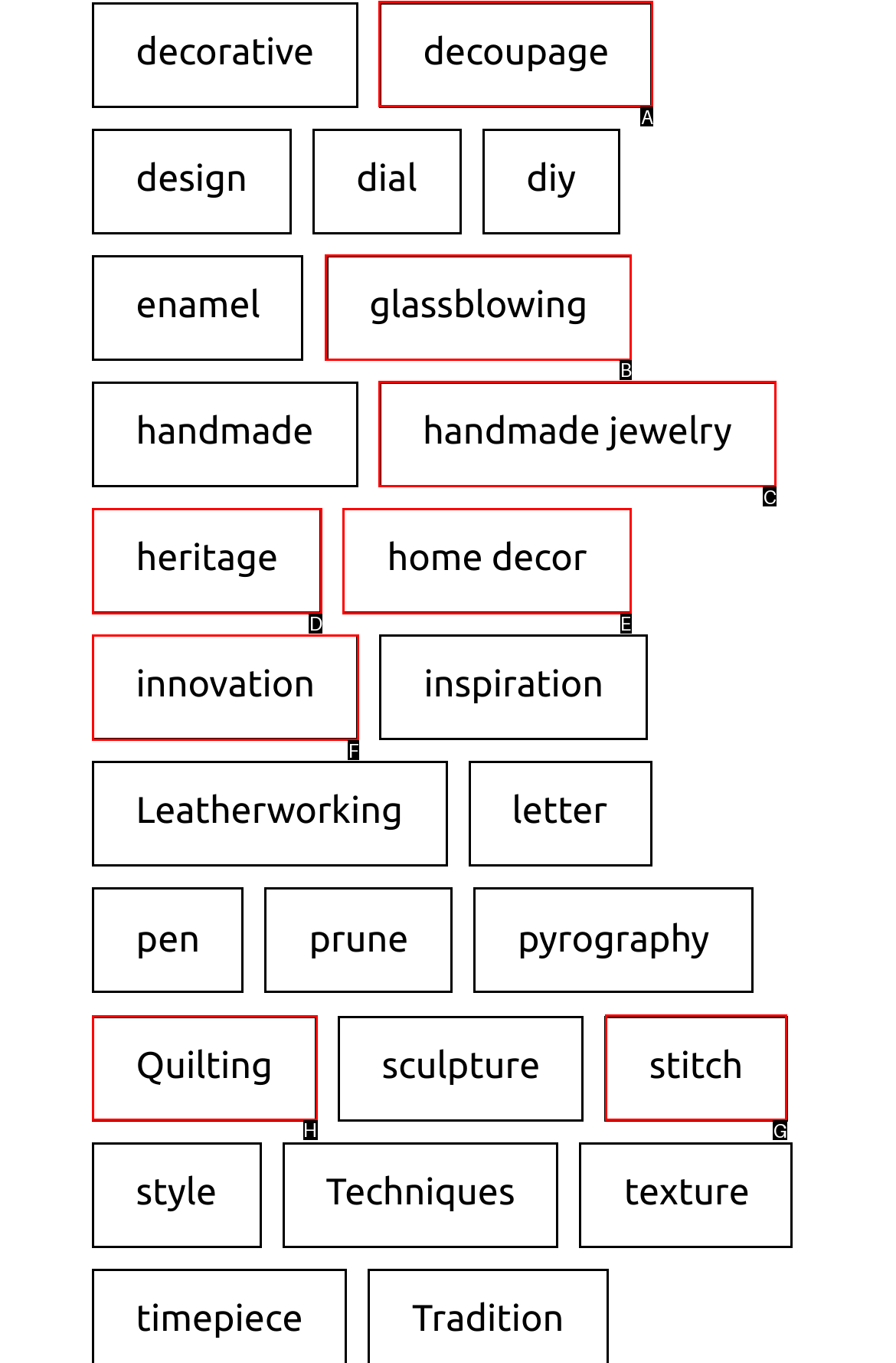Identify the letter of the UI element you need to select to accomplish the task: browse Quilting items.
Respond with the option's letter from the given choices directly.

H